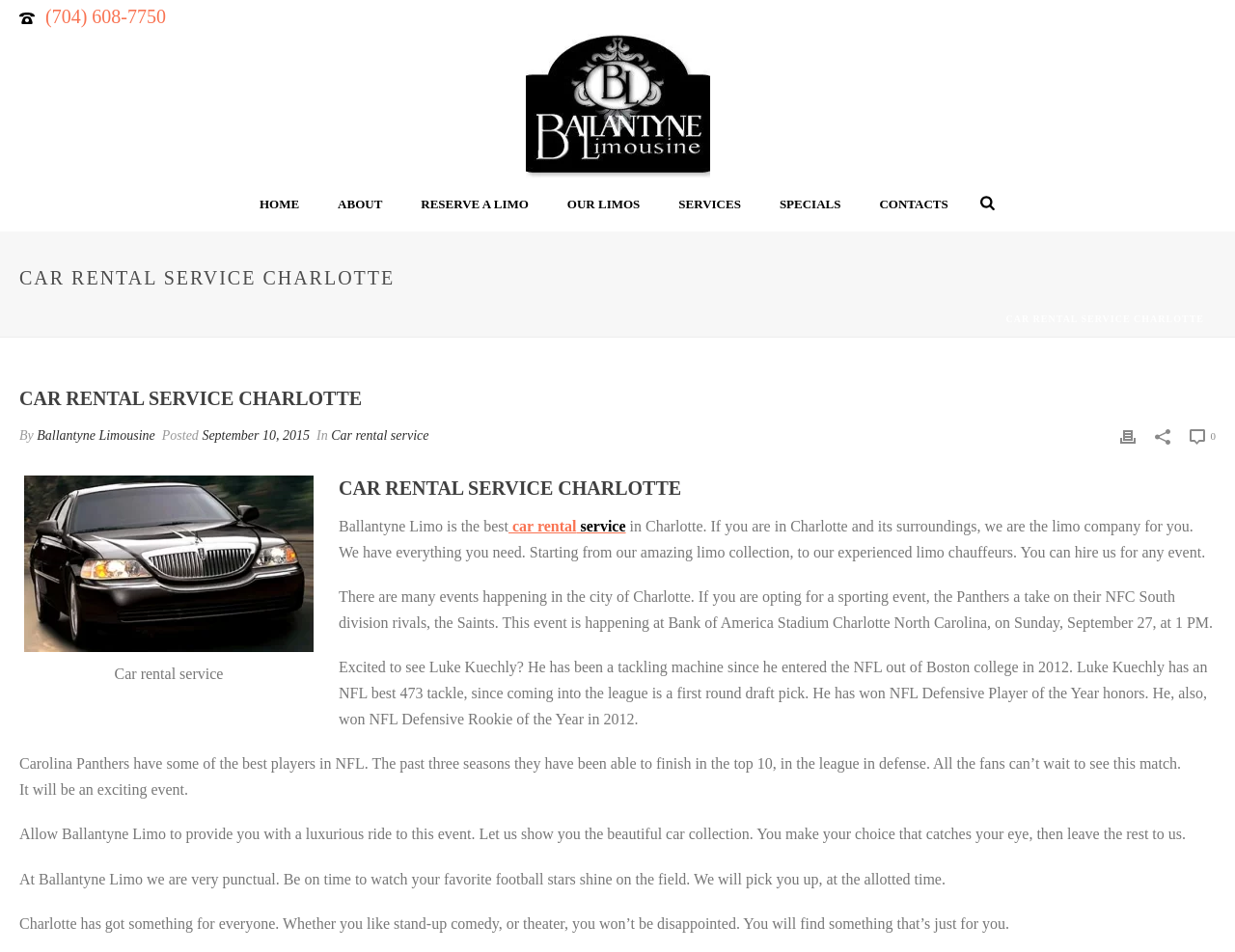Using the element description provided, determine the bounding box coordinates in the format (top-left x, top-left y, bottom-right x, bottom-right y). Ensure that all values are floating point numbers between 0 and 1. Element description: Car rental service

[0.268, 0.45, 0.347, 0.465]